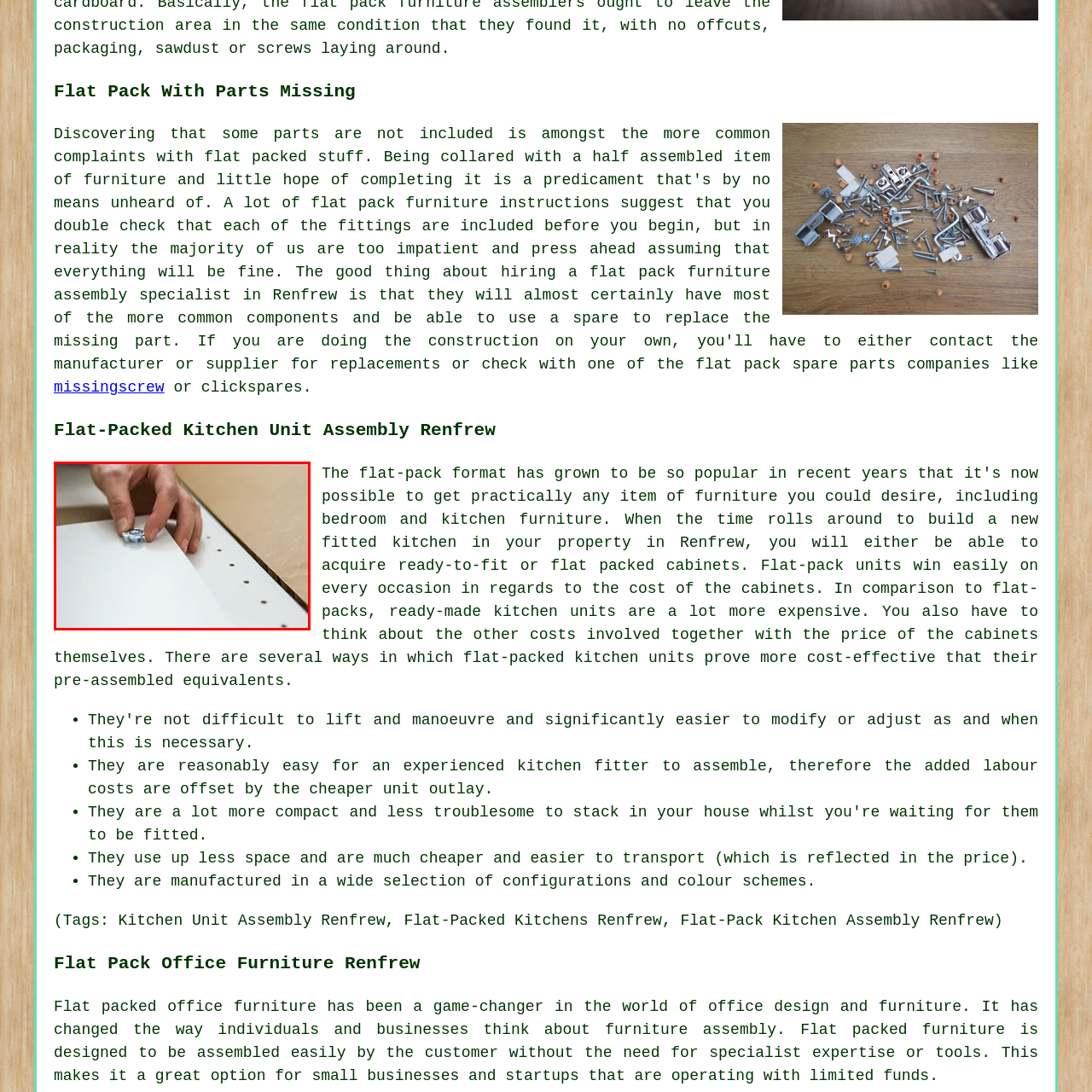Provide an in-depth caption for the picture enclosed by the red frame.

The image depicts a close-up of a person’s hand placing a metal fastening mechanism onto a flat-pack furniture panel. This scenario likely represents a step in the assembly process of a flat-packed kitchen unit, as highlighted in the accompanying text about kitchen assembly in Renfrew. The finger carefully adjusts the component onto the pre-drilled holes of the white panel, showcasing the simplicity and user-friendliness of flat-pack designs that require minimal tools and expertise for assembly. This approach to furniture assembly aligns with the modern trend of making furniture accessible to a wider audience, especially for those operating on a budget or without specialist skills. The context reflects the increasingly popular practice of flat-packed kitchen unit assembly, emphasizing both practicality and cost-effectiveness.